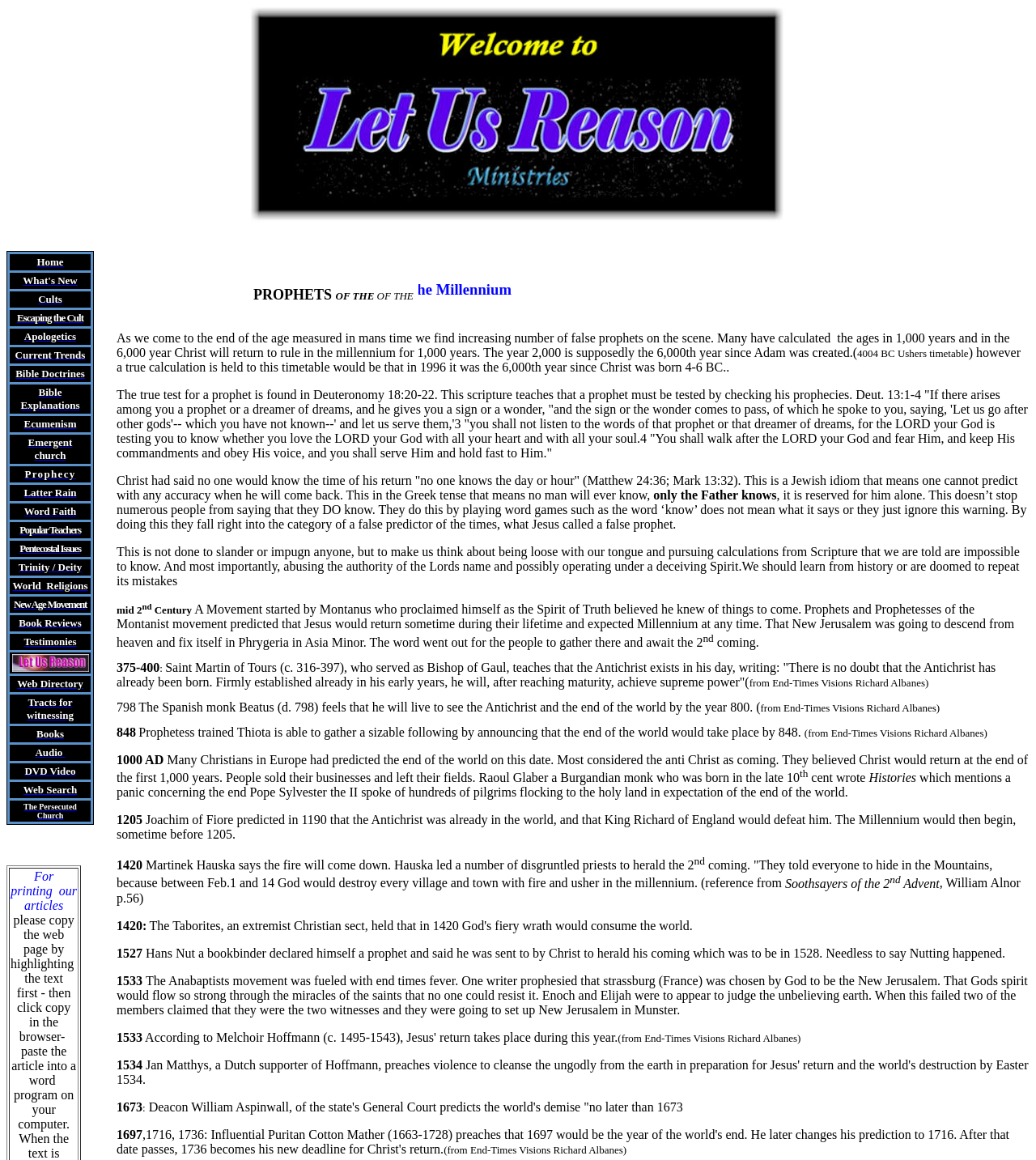Offer a meticulous caption that includes all visible features of the webpage.

The webpage is titled "Prophets of the 2nd Advent" and features a layout table that spans almost the entire width of the page, with a small margin at the top. At the top-left corner, there is a small image. Below the image, there is a table with multiple rows, each containing a grid cell with a link. The links are arranged vertically, with the first link "Home" at the top, followed by "What's New", "Cults", and so on, all the way down to "Books" at the bottom. There are 23 links in total, each with a brief descriptive text.

The links are evenly spaced and aligned to the left, with a small gap between each row. The text of the links is brief and descriptive, indicating the topic or category of the linked page. Some examples include "Escaping the Cult", "Apologetics", "Bible Doctrines", and "Prophecy". The links are the main focus of the page, and they appear to be a navigation menu or a list of resources related to the topic of prophets and the second advent.